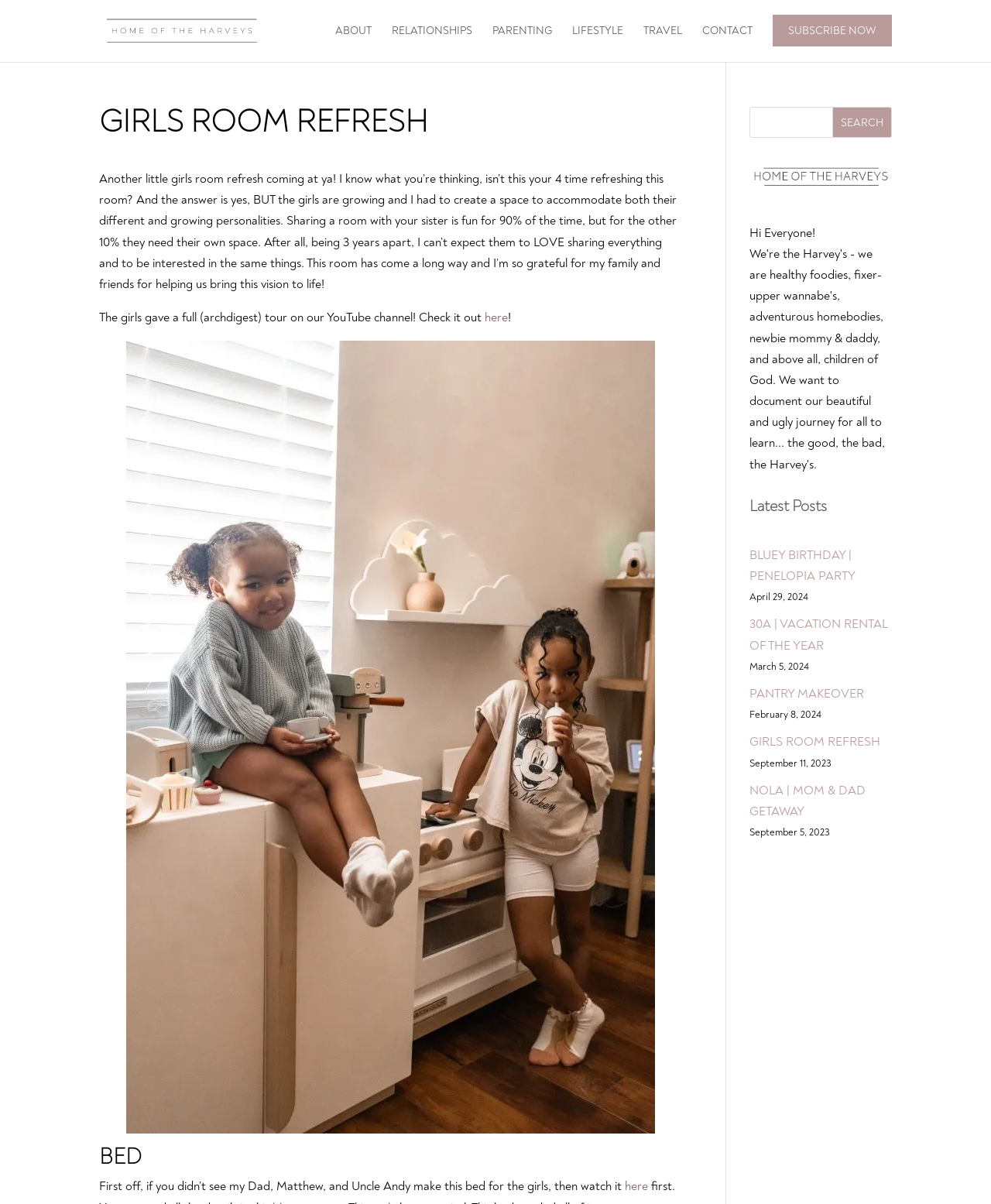Can you specify the bounding box coordinates for the region that should be clicked to fulfill this instruction: "Click on the 'ABOUT' link".

[0.338, 0.021, 0.375, 0.051]